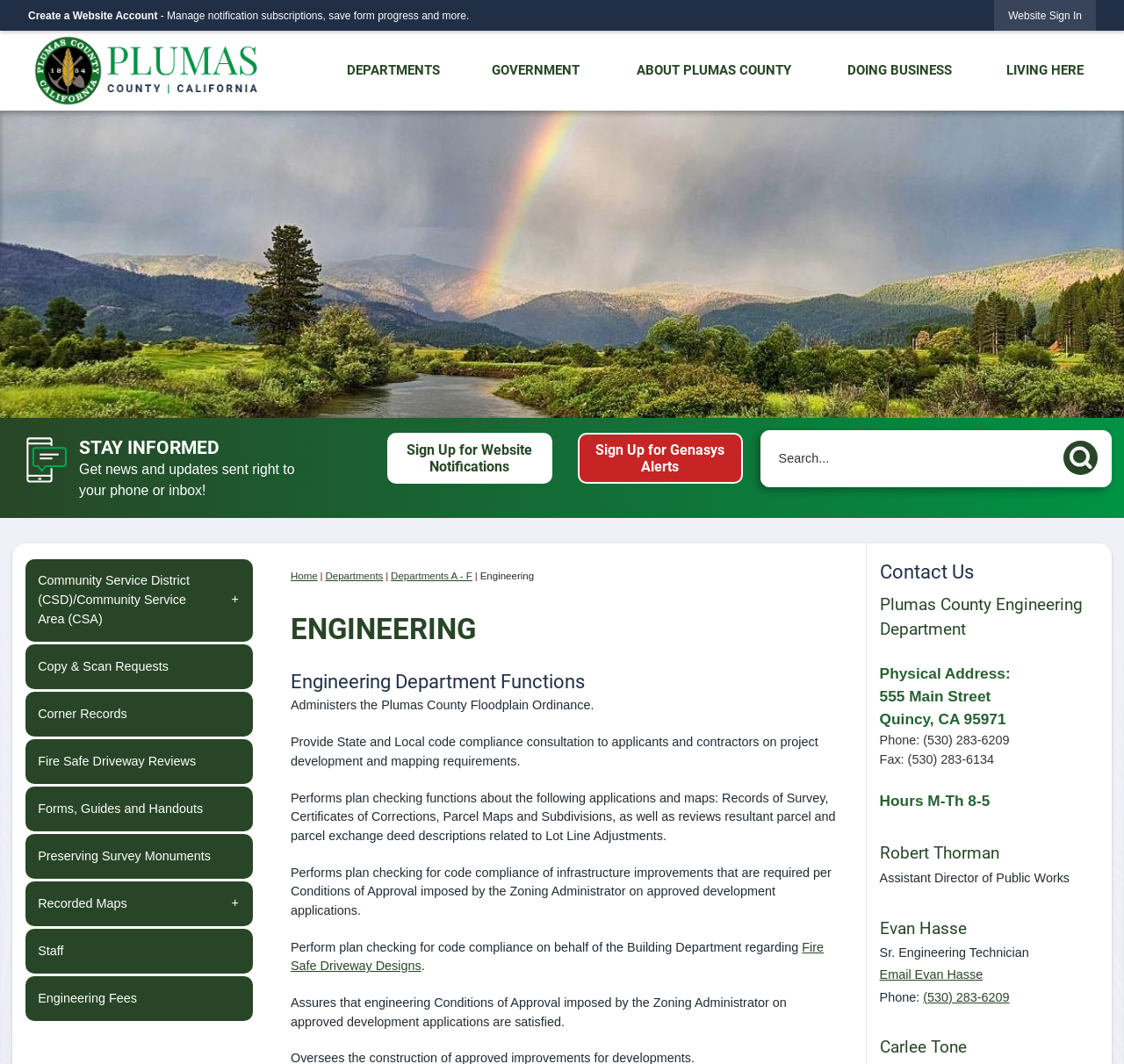Please indicate the bounding box coordinates of the element's region to be clicked to achieve the instruction: "Email Evan Hasse". Provide the coordinates as four float numbers between 0 and 1, i.e., [left, top, right, bottom].

[0.783, 0.91, 0.874, 0.923]